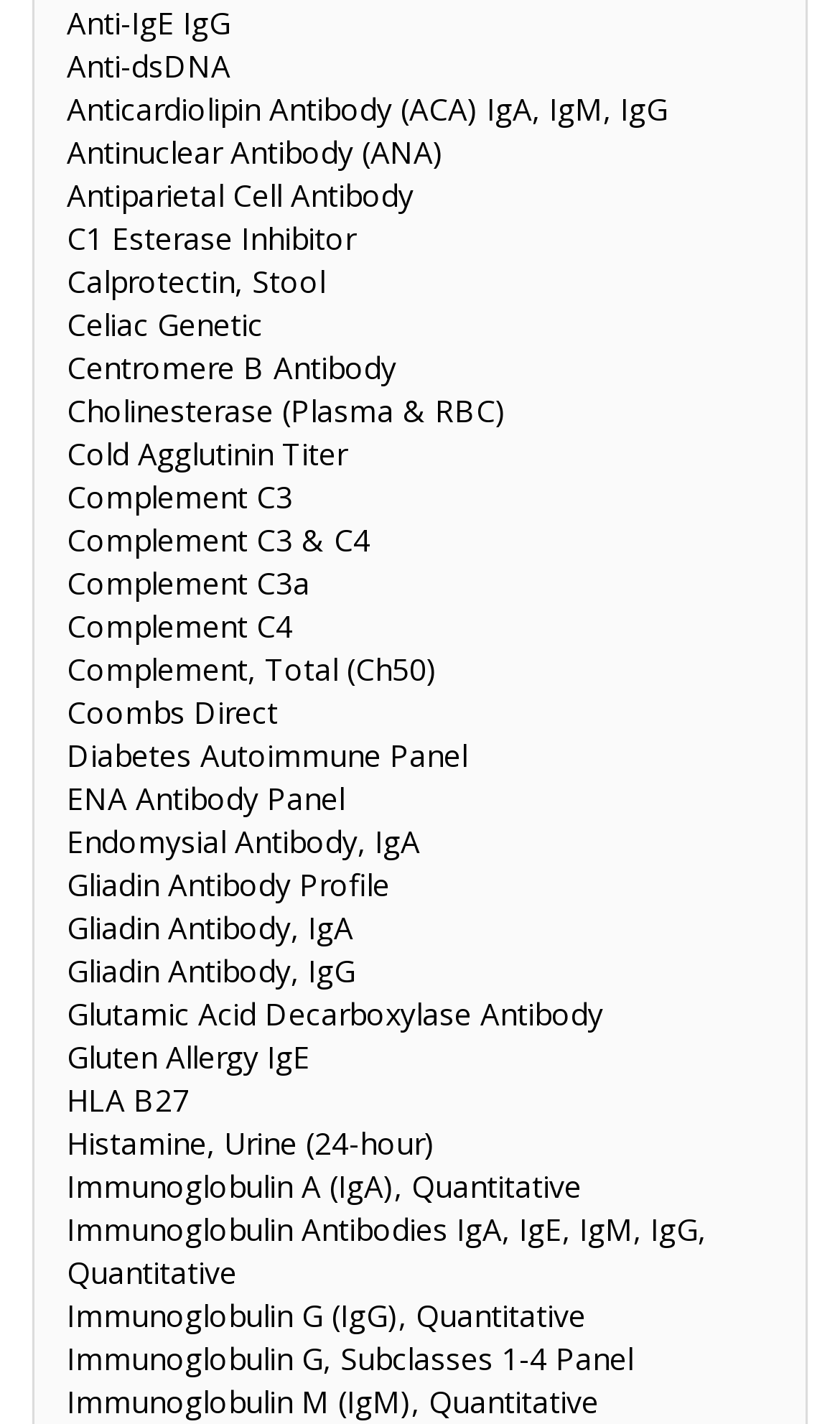Reply to the question with a brief word or phrase: What is the longest link text on the webpage?

Immunoglobulin Antibodies IgA, IgE, IgM, IgG, Quantitative